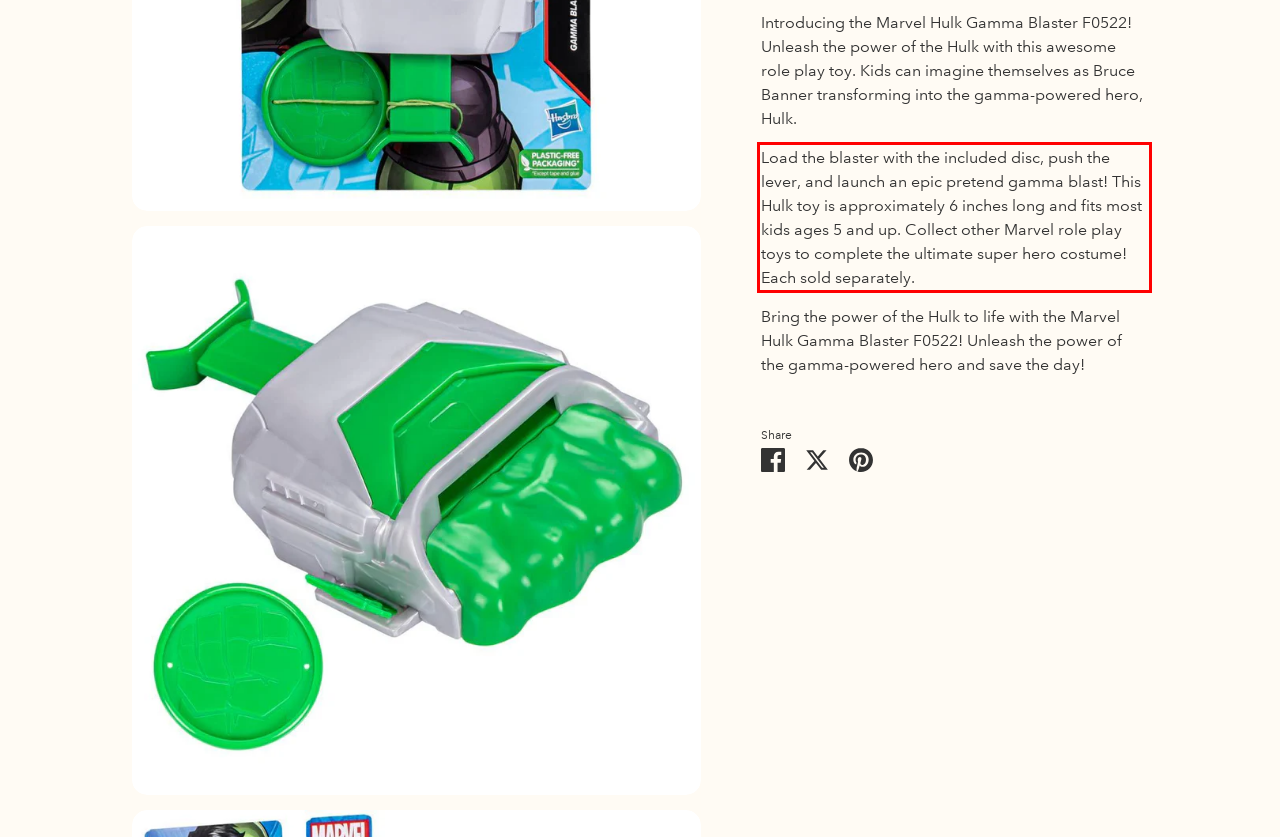Within the screenshot of a webpage, identify the red bounding box and perform OCR to capture the text content it contains.

Load the blaster with the included disc, push the lever, and launch an epic pretend gamma blast! This Hulk toy is approximately 6 inches long and fits most kids ages 5 and up. Collect other Marvel role play toys to complete the ultimate super hero costume! Each sold separately.